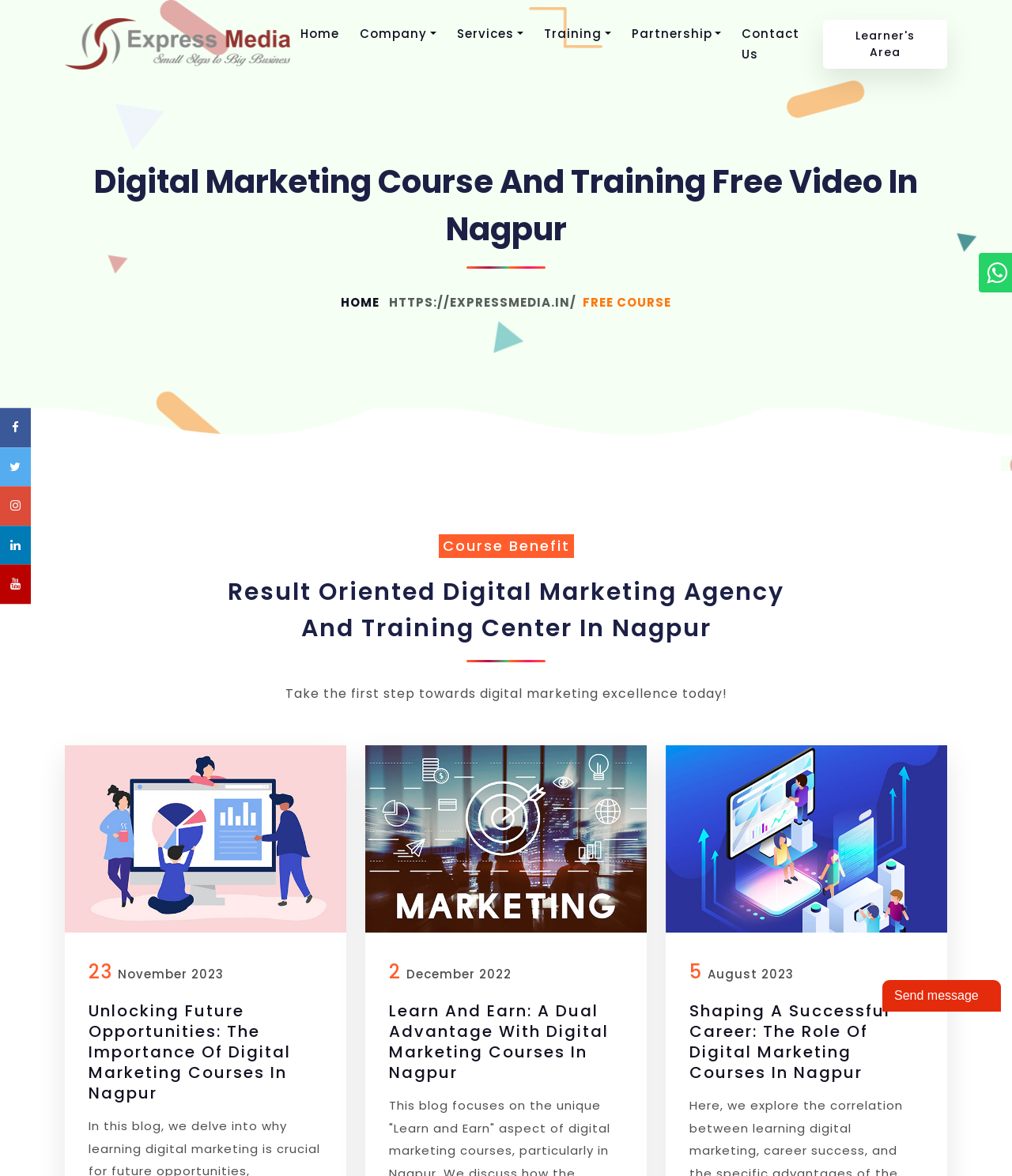Answer the question below using just one word or a short phrase: 
What is the logo of the company?

Express Media